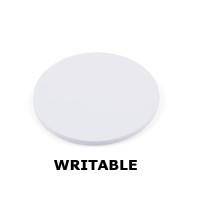Describe every aspect of the image in detail.

This image showcases a T5577 RFID Tag, designed as a writable PVC disc measuring 30mm in diameter. The tag features a smooth, glossy white surface, ideal for easy customization and labeling. Its compact size makes it convenient for various applications, from asset tracking to access control. The product is part of a series of writable RFID tags, allowing users to store and manage data effectively. The tag is priced at 1.33€ with an ex-tax price of 1.10€, providing an economical option for those needing versatile RFID solutions.